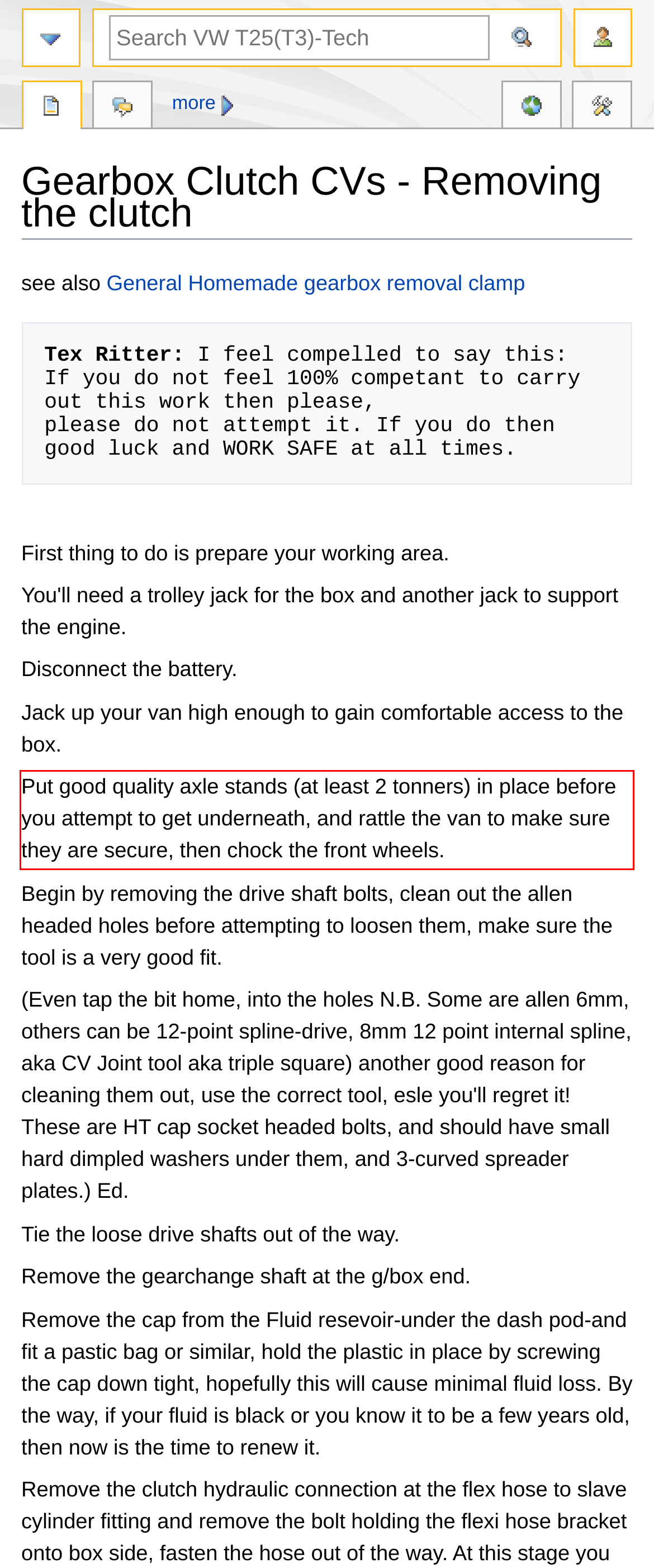Analyze the screenshot of a webpage where a red rectangle is bounding a UI element. Extract and generate the text content within this red bounding box.

Put good quality axle stands (at least 2 tonners) in place before you attempt to get underneath, and rattle the van to make sure they are secure, then chock the front wheels.